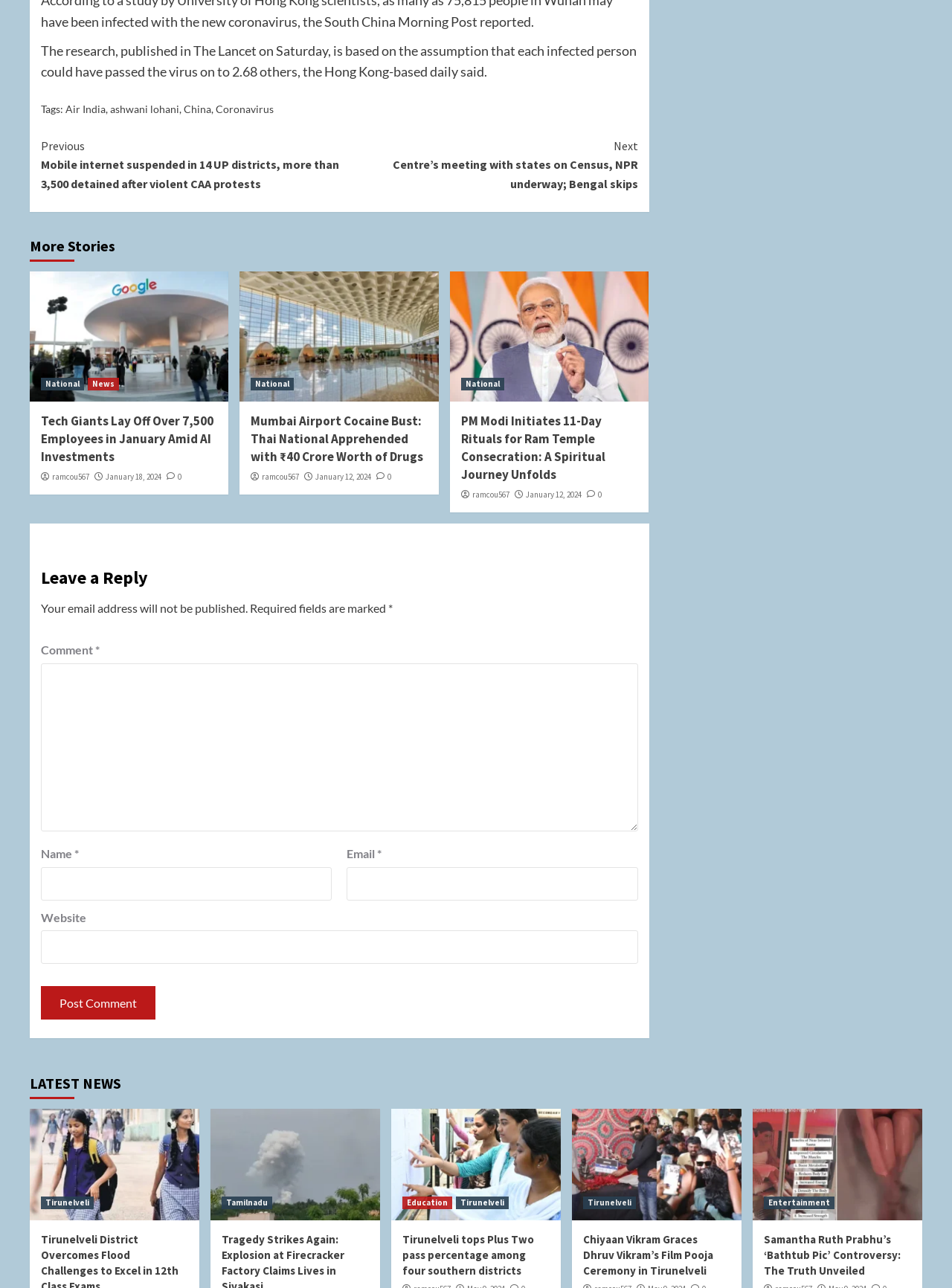Given the element description "ashwani lohani", identify the bounding box of the corresponding UI element.

[0.116, 0.08, 0.188, 0.09]